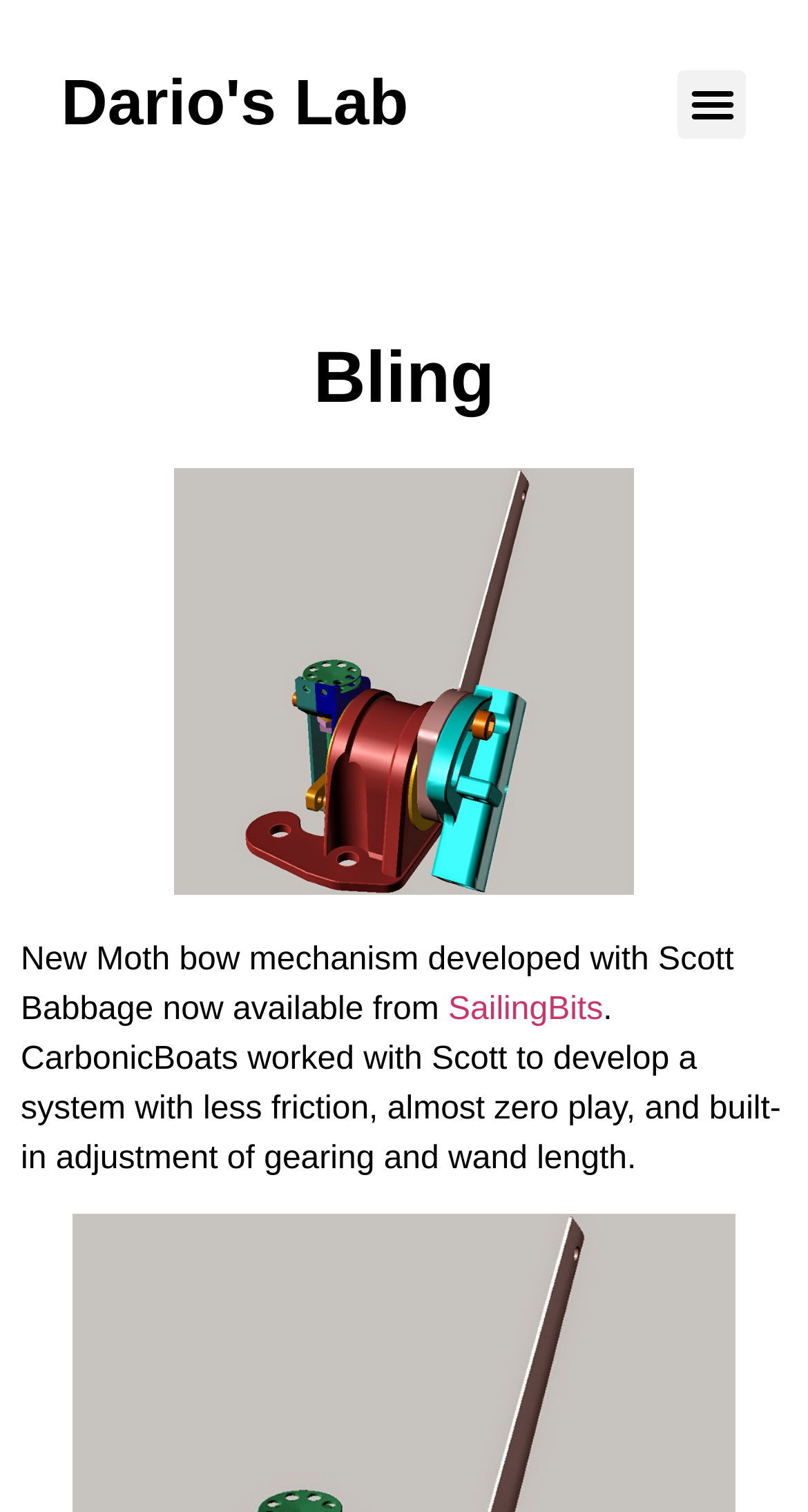Please provide a detailed answer to the question below by examining the image:
What is the topic of the latest article?

The answer can be found in the StaticText element 'New Moth bow mechanism developed with Scott Babbage now available from...' which has a bounding box coordinate of [0.026, 0.623, 0.908, 0.679].